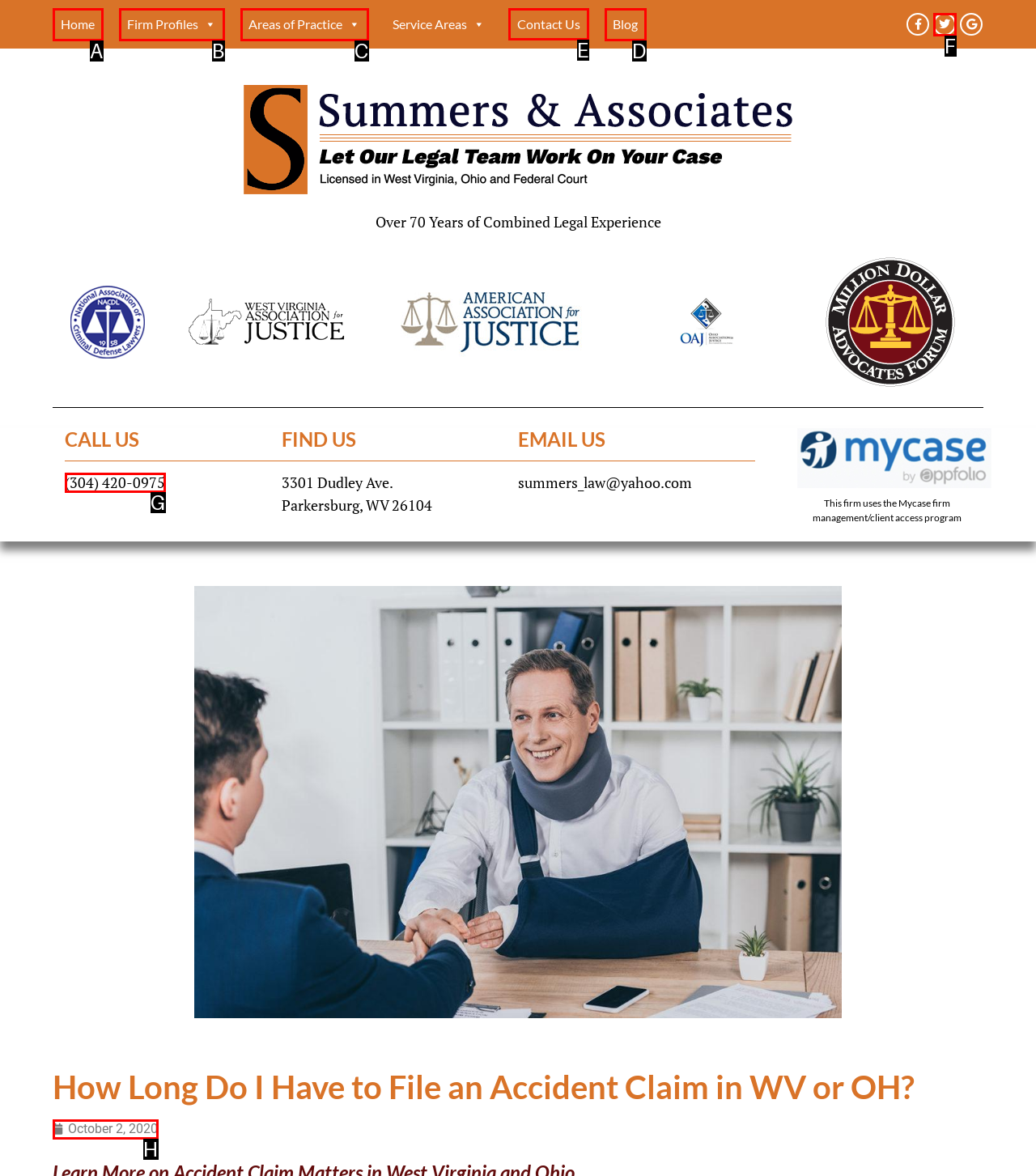Determine which UI element you should click to perform the task: Contact Us
Provide the letter of the correct option from the given choices directly.

E